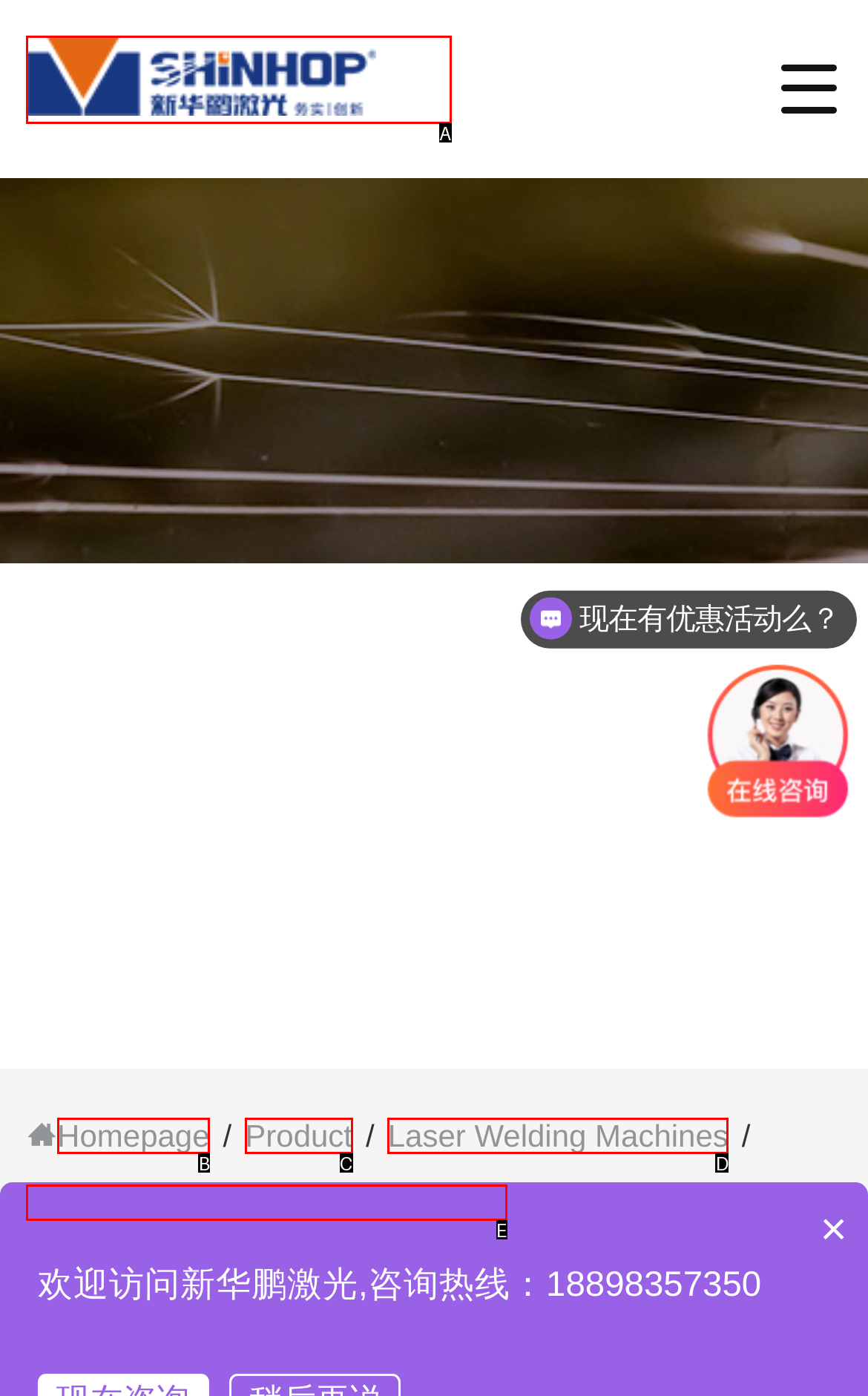Identify which HTML element aligns with the description: Laser Welding Machines
Answer using the letter of the correct choice from the options available.

D